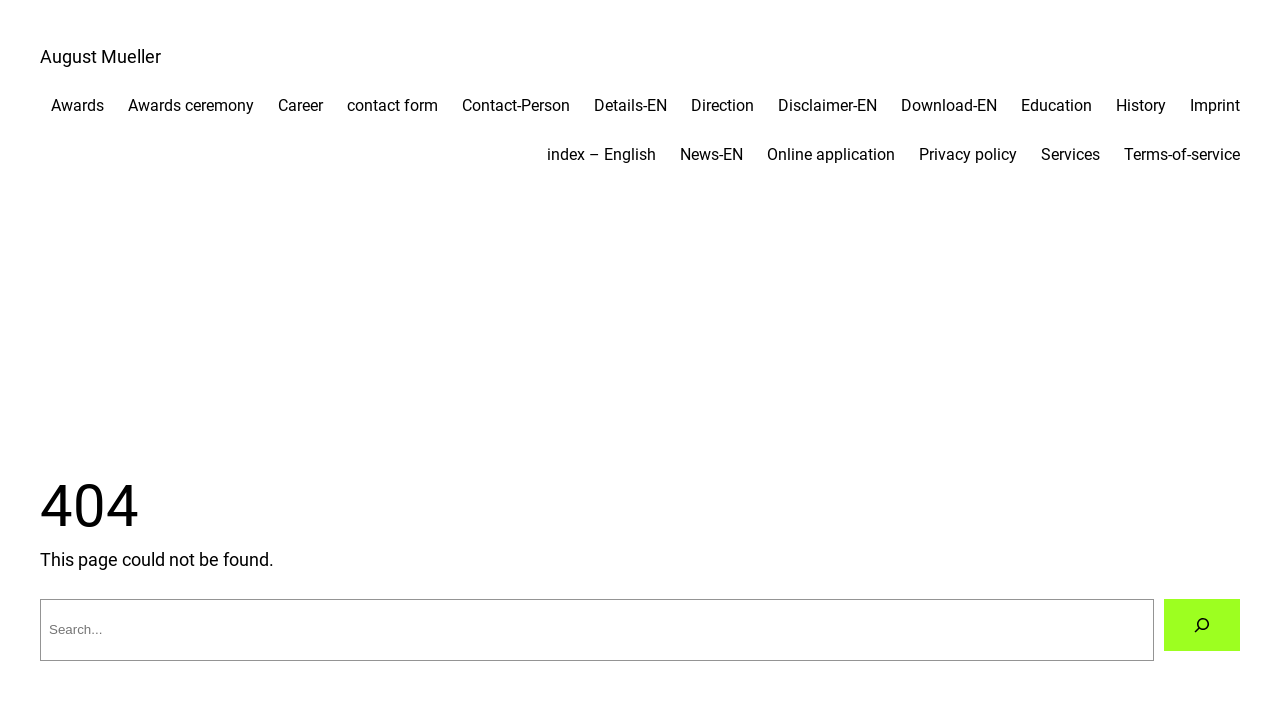Specify the bounding box coordinates of the area to click in order to execute this command: 'search for something'. The coordinates should consist of four float numbers ranging from 0 to 1, and should be formatted as [left, top, right, bottom].

[0.031, 0.832, 0.902, 0.918]